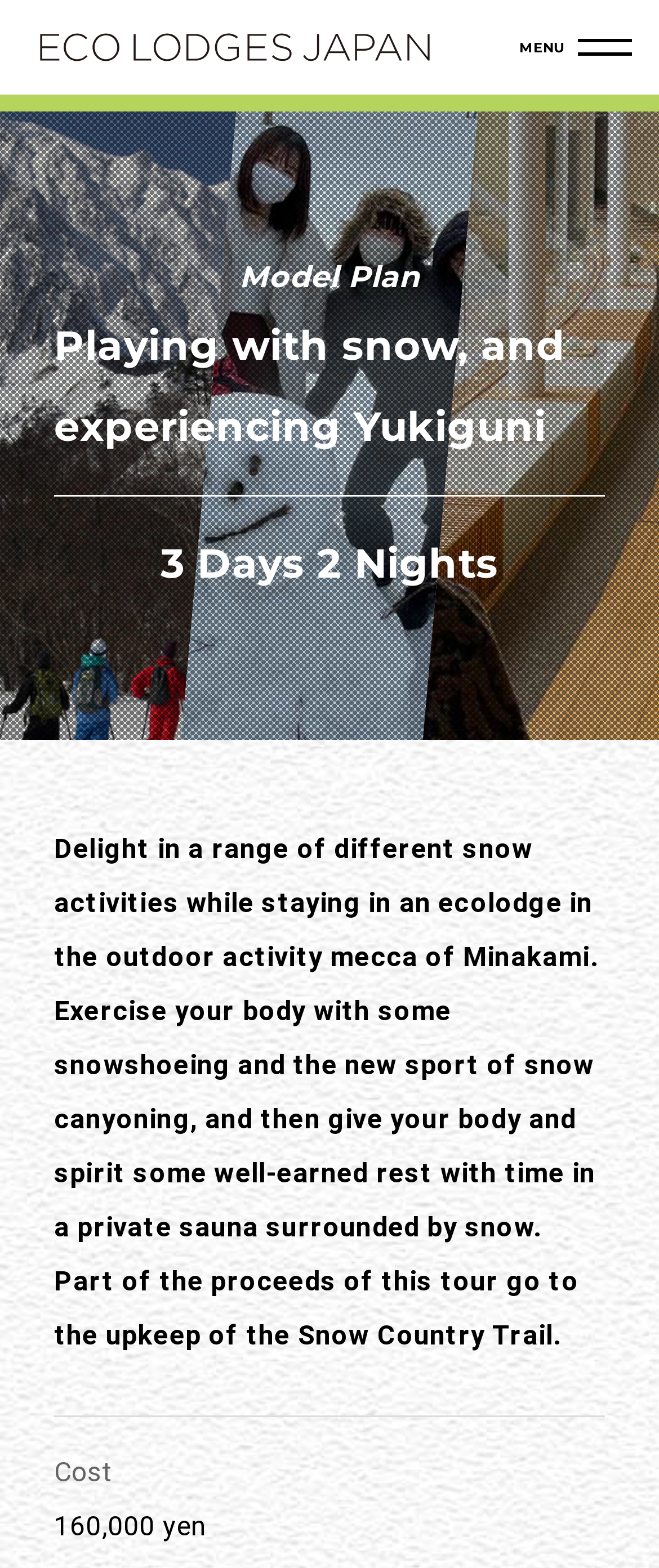Please provide the bounding box coordinate of the region that matches the element description: Model Plan. Coordinates should be in the format (top-left x, top-left y, bottom-right x, bottom-right y) and all values should be between 0 and 1.

[0.363, 0.157, 0.637, 0.195]